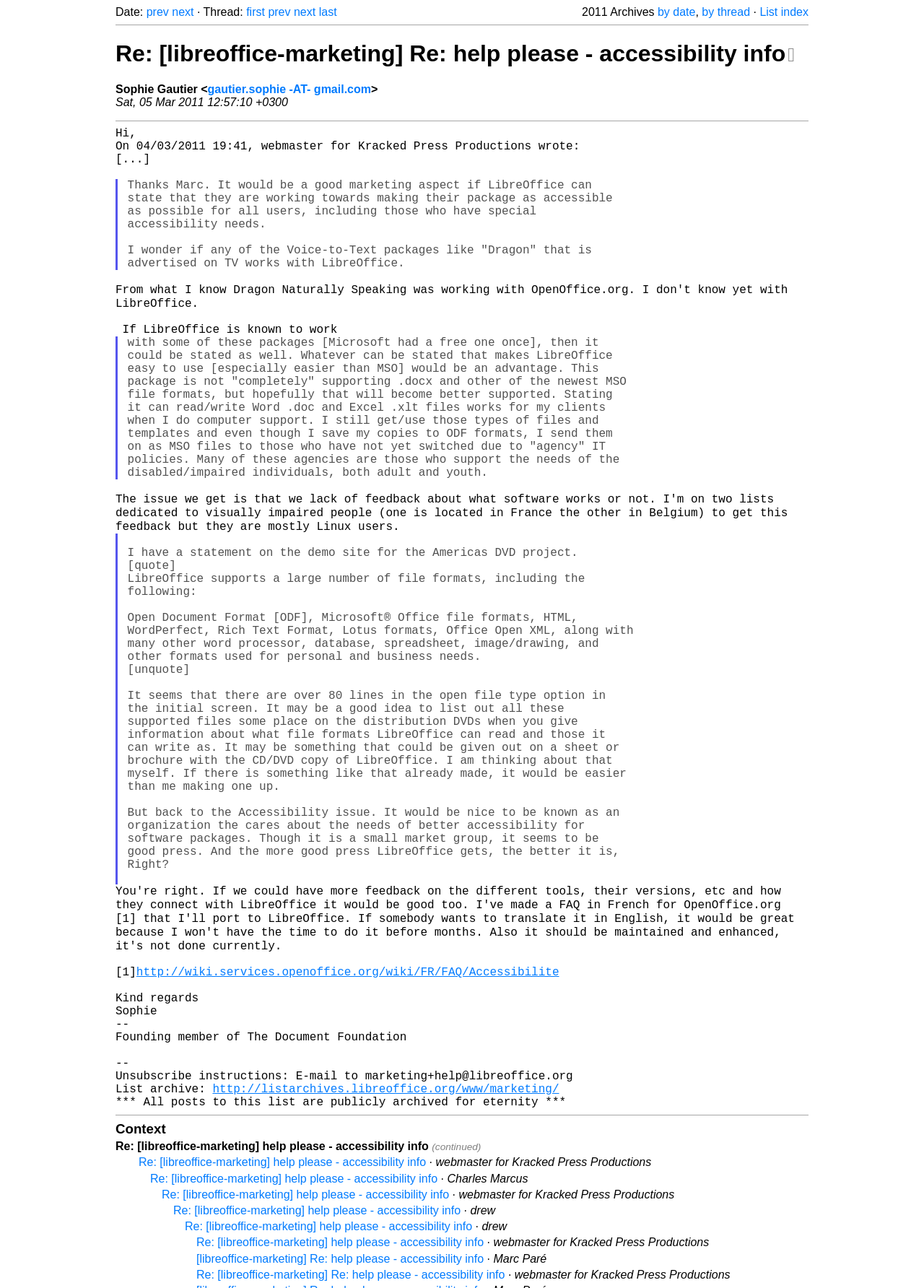Use a single word or phrase to answer the question:
How many links are there in the email?

More than 10